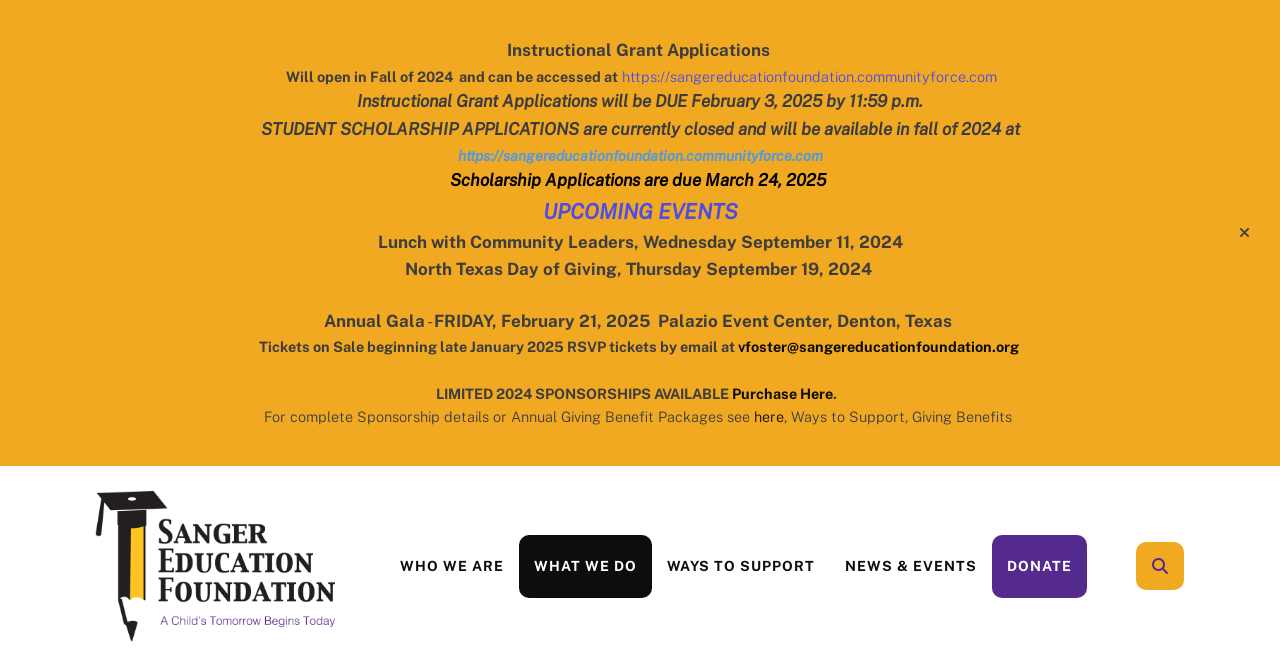Describe all the key features and sections of the webpage thoroughly.

The webpage is about the Sanger Education Foundation Inc, specifically focusing on endowed and pass-through scholarships. At the top, there is a brief title "Endowed and Pass Through Scholarship Overview" followed by a small gap, and then a section with the title "Instructional Grant Applications". Below this title, there is a message indicating that the applications will open in Fall 2024 and can be accessed through a provided link.

Further down, there is a section about student scholarship applications, which are currently closed and will be available in Fall 2024. The applications are due on March 24, 2025. Next to this section, there is a small gap, and then a section titled "UPCOMING EVENTS" listing several events, including "Lunch with Community Leaders", "North Texas Day of Giving", and "Annual Gala" with its date and location.

On the right side of the page, there is a navigation menu with five items: "WHO WE ARE", "WHAT WE DO", "WAYS TO SUPPORT", "NEWS & EVENTS", and "DONATE". Below this menu, there is a search bar with a button labeled "Search This Site" and a combobox to input search queries.

At the bottom of the page, there is a link to the Sanger Education Foundation Inc website, accompanied by an image of the foundation's logo. There is also a button with an alert close icon on the top right corner of the page.